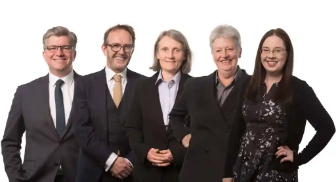Describe all the important aspects and details of the image.

The image showcases a professional team of five individuals, each dressed in formal attire, suggesting they are legal professionals or consultants. Positioned against a clean white background, the diverse group displays a confident and approachable demeanor, indicating a collaborative work environment. This image likely represents the team at "Arnold Dallas McPherson Lawyers," who specialize in personal injury claims and are dedicated to providing legal support, particularly concerning WorkCover injury claims in Victoria. Their collective expertise highlights their commitment to assisting clients through complex legal processes.